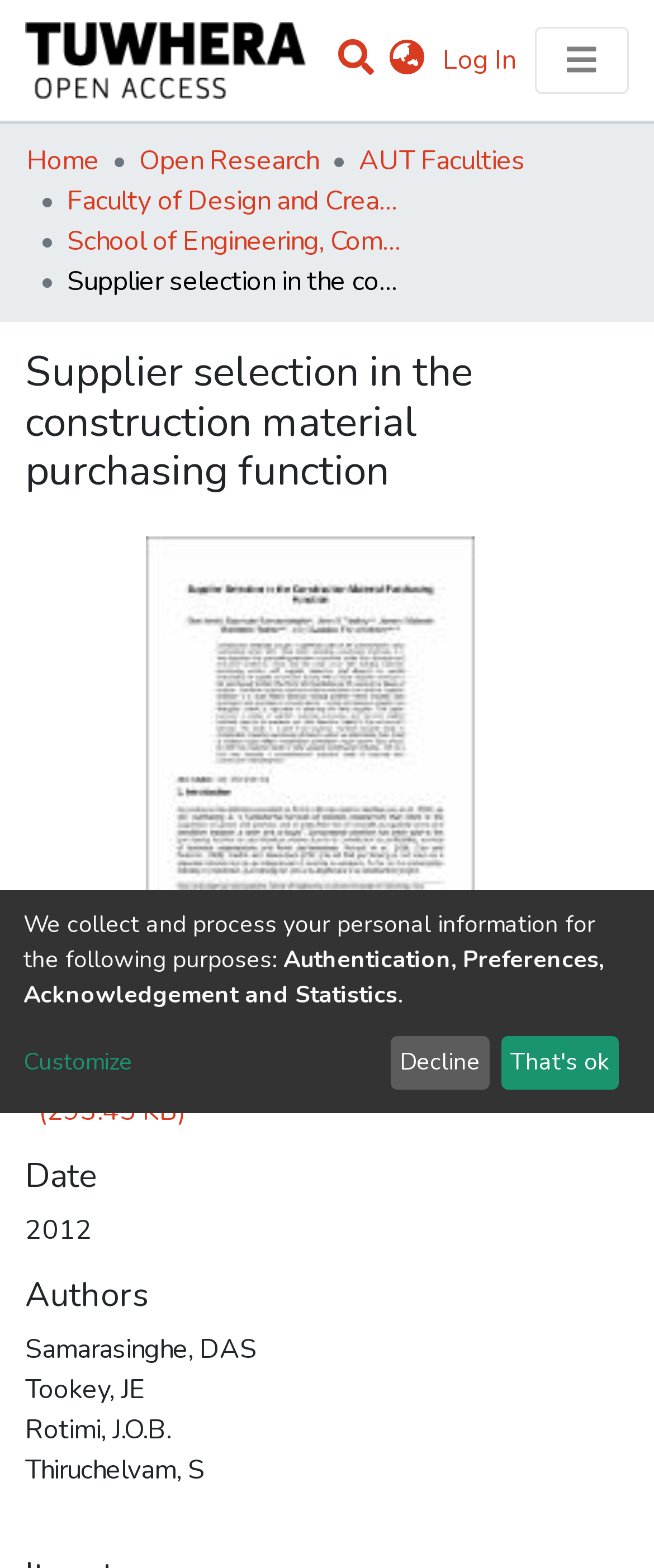What is the size of the file?
Answer briefly with a single word or phrase based on the image.

293.45 KB